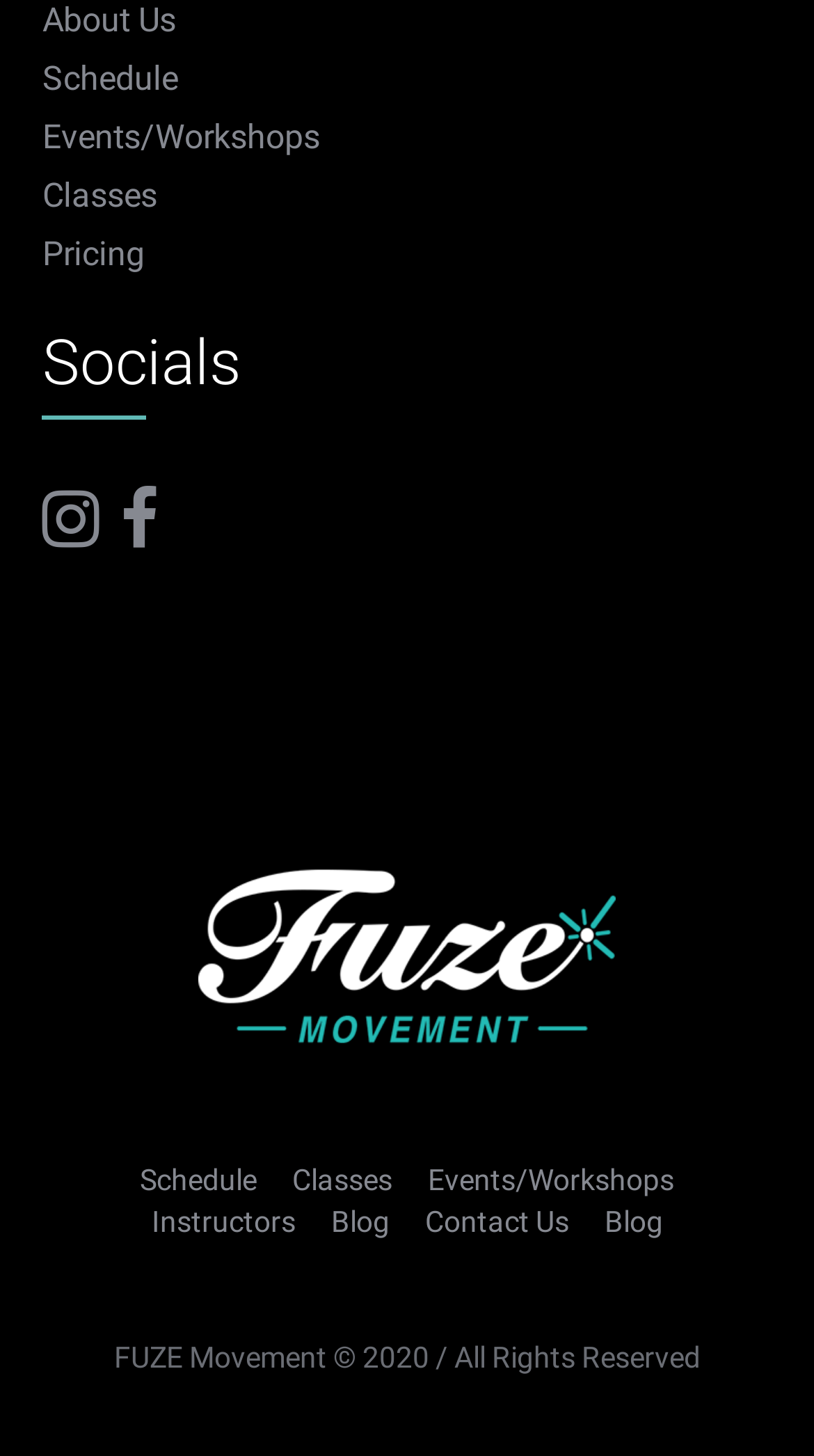How many social media links are there?
Answer the question with a detailed and thorough explanation.

I counted the social media links by looking at the icons with OCR text '' and '' located below the 'Socials' heading, and found that there are two social media links.